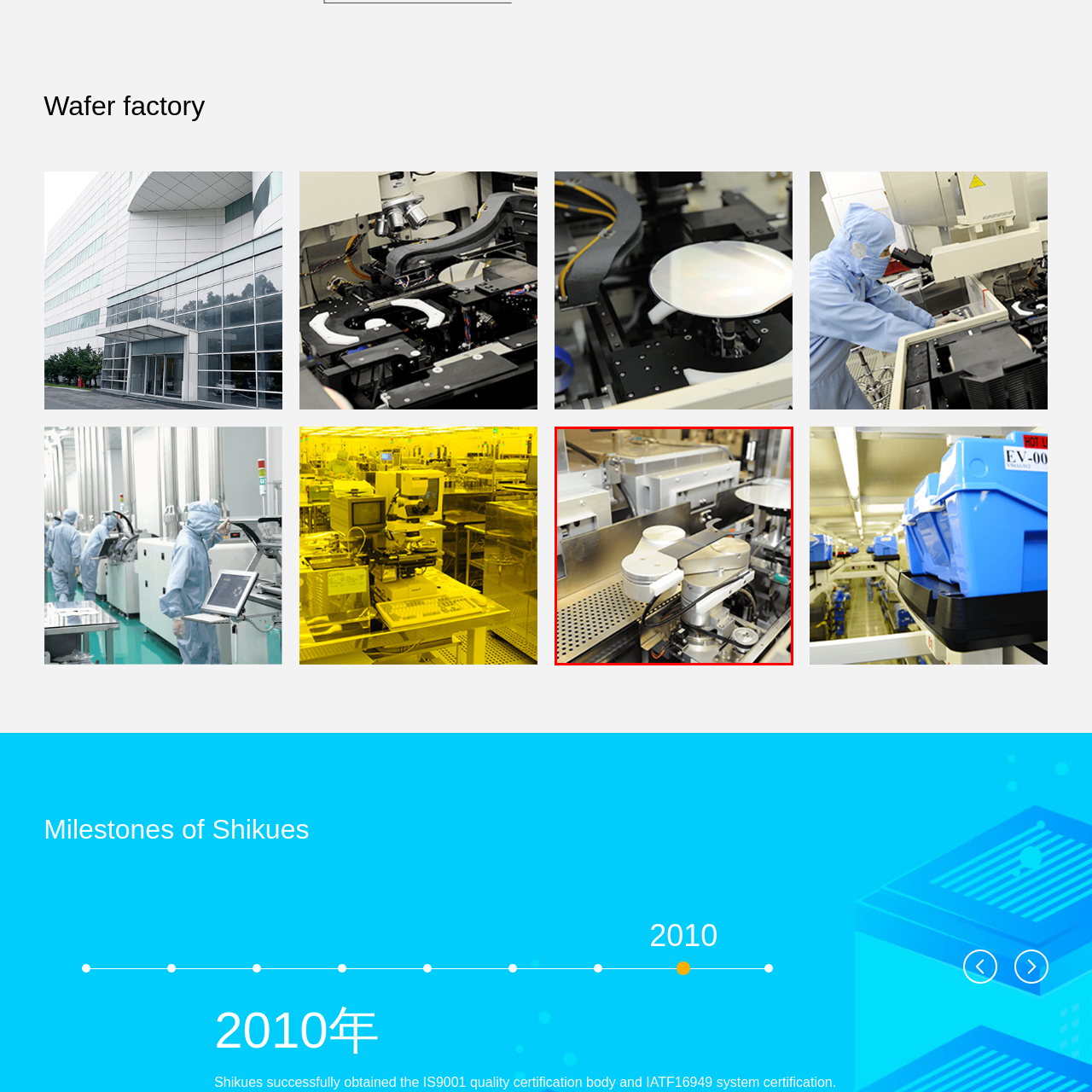View the area enclosed by the red box, What are the essential components for efficient wafer processing? Respond using one word or phrase.

Conveyor belts and automated tools